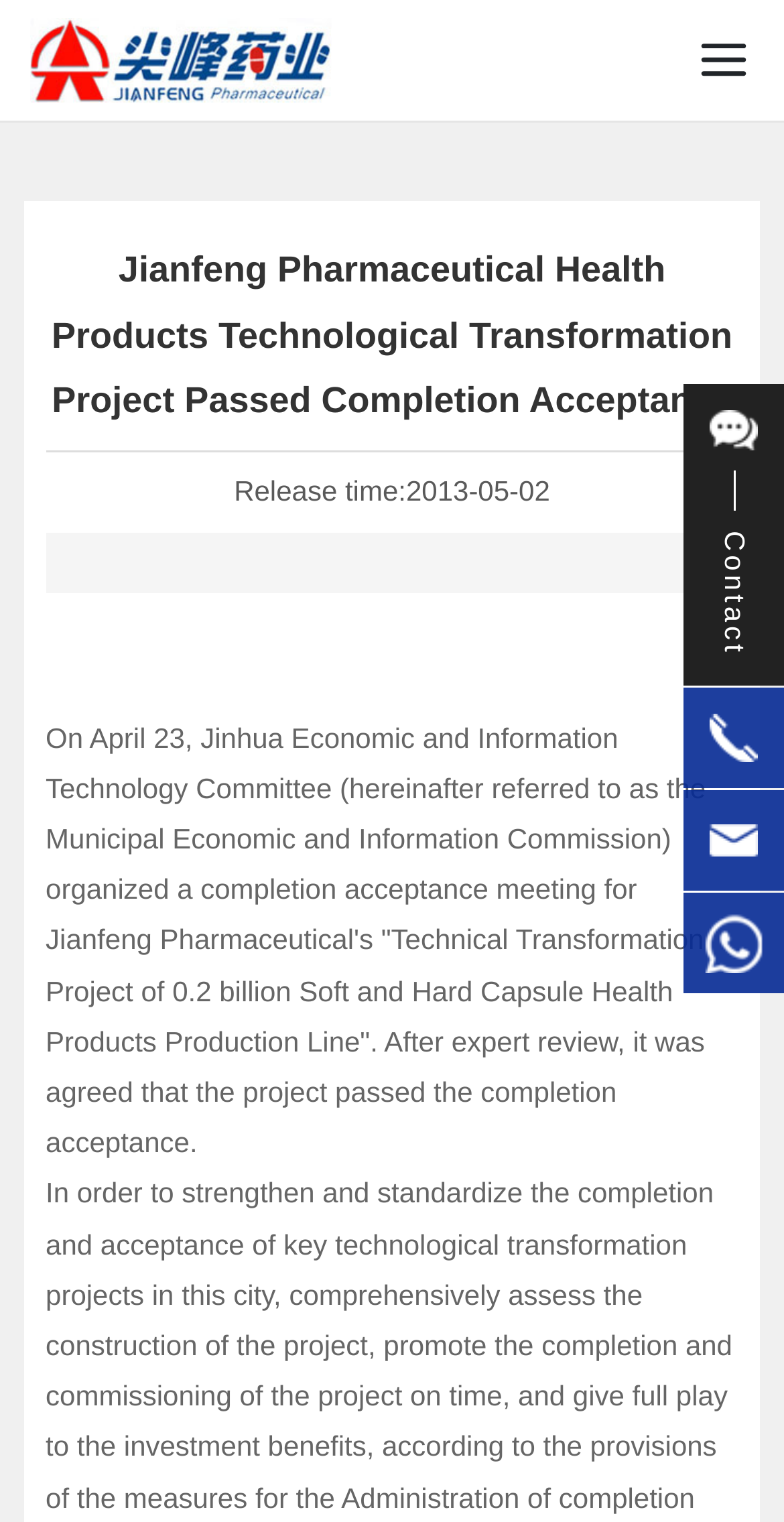Answer the following inquiry with a single word or phrase:
How many images are there on the webpage?

5